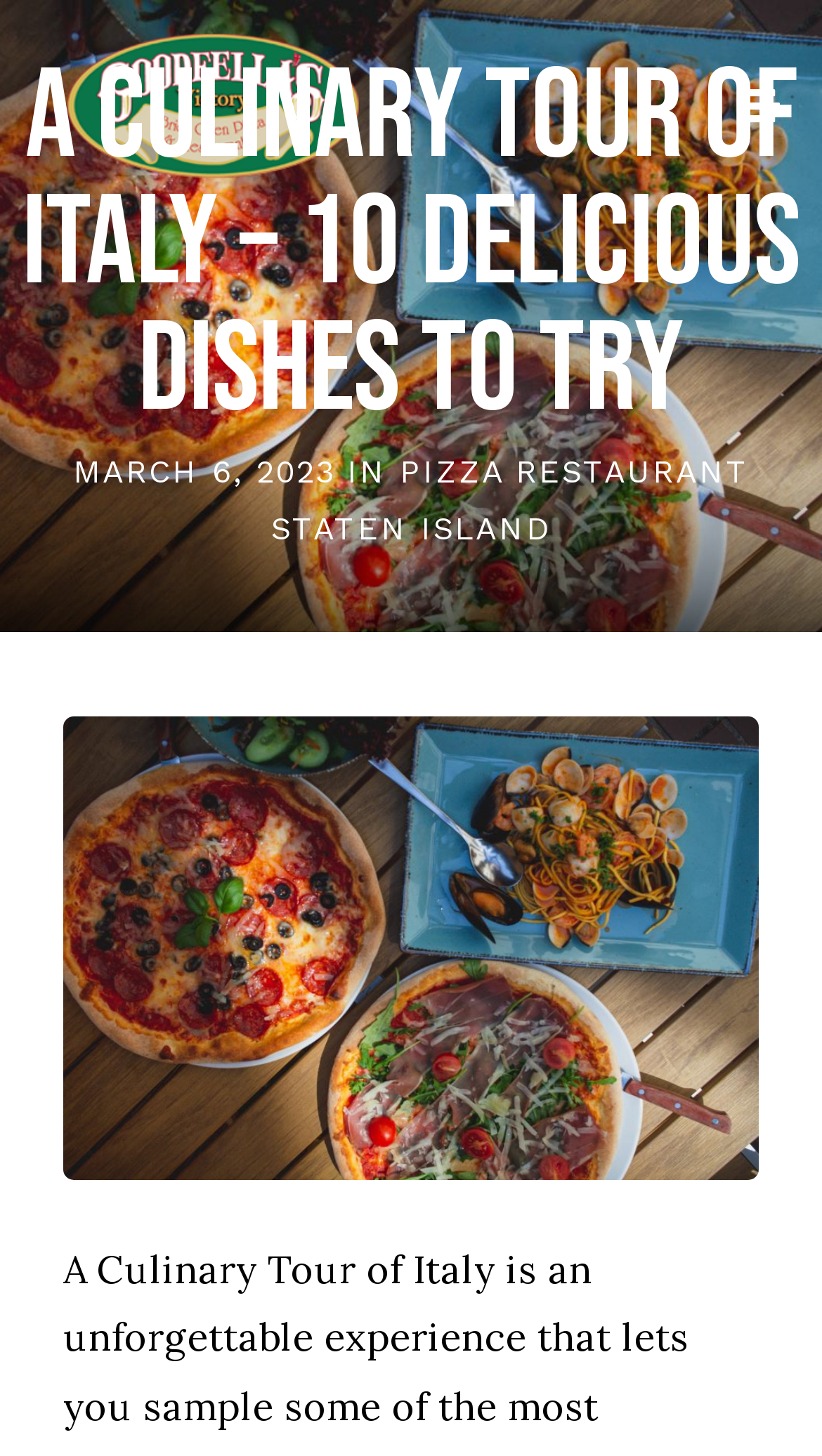Answer the question in one word or a short phrase:
How many social media links are at the bottom of the webpage?

4